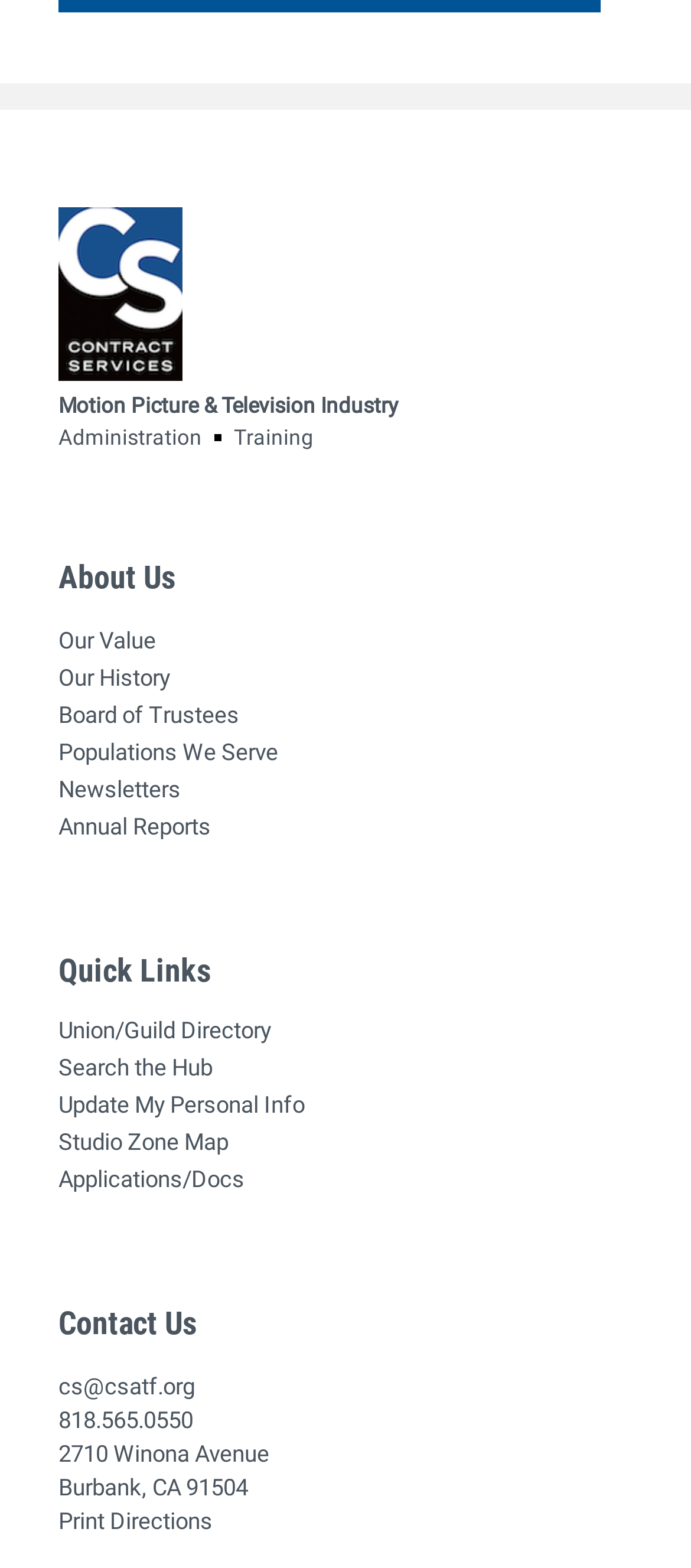Please identify the bounding box coordinates of the element on the webpage that should be clicked to follow this instruction: "Print Directions". The bounding box coordinates should be given as four float numbers between 0 and 1, formatted as [left, top, right, bottom].

[0.085, 0.96, 0.308, 0.983]